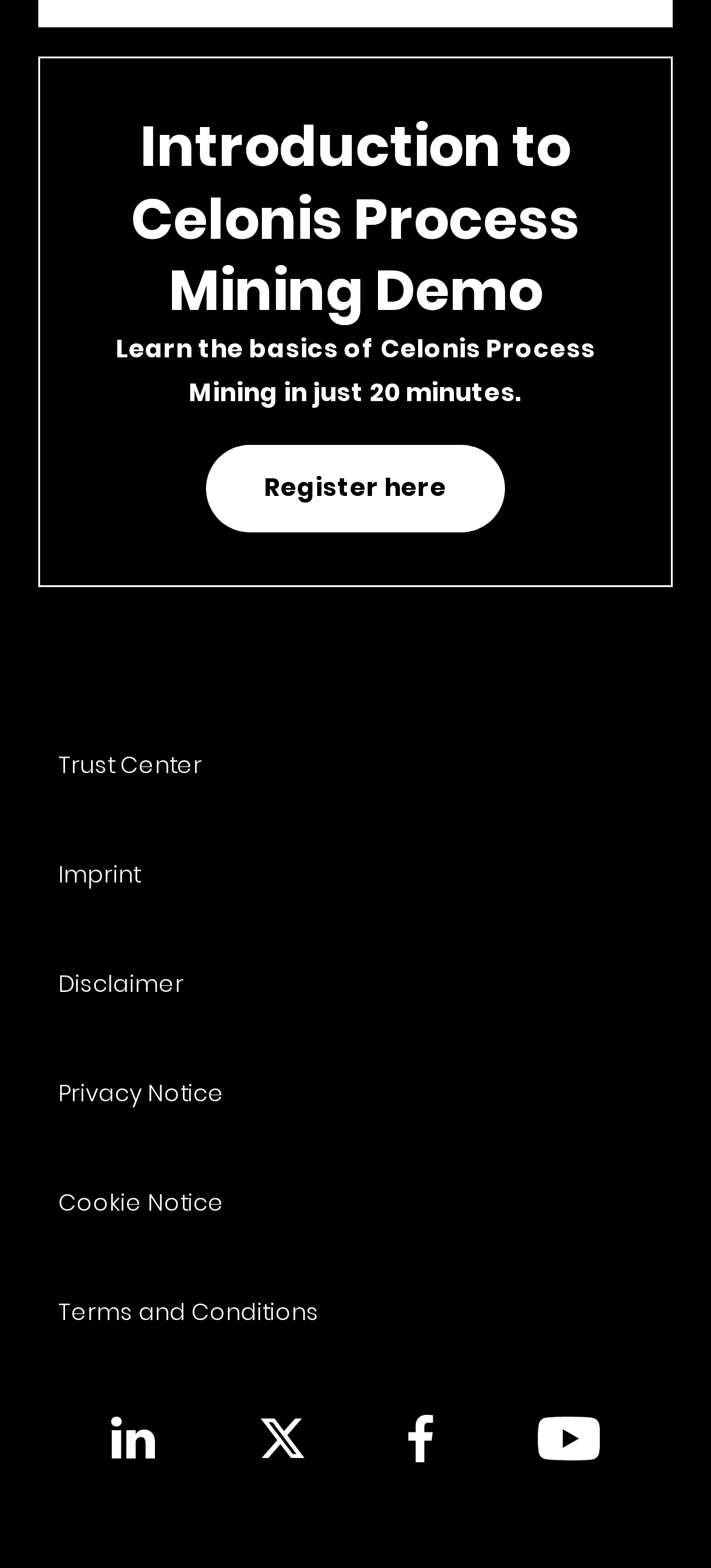Please give a one-word or short phrase response to the following question: 
How many links are available in the footer section?

6